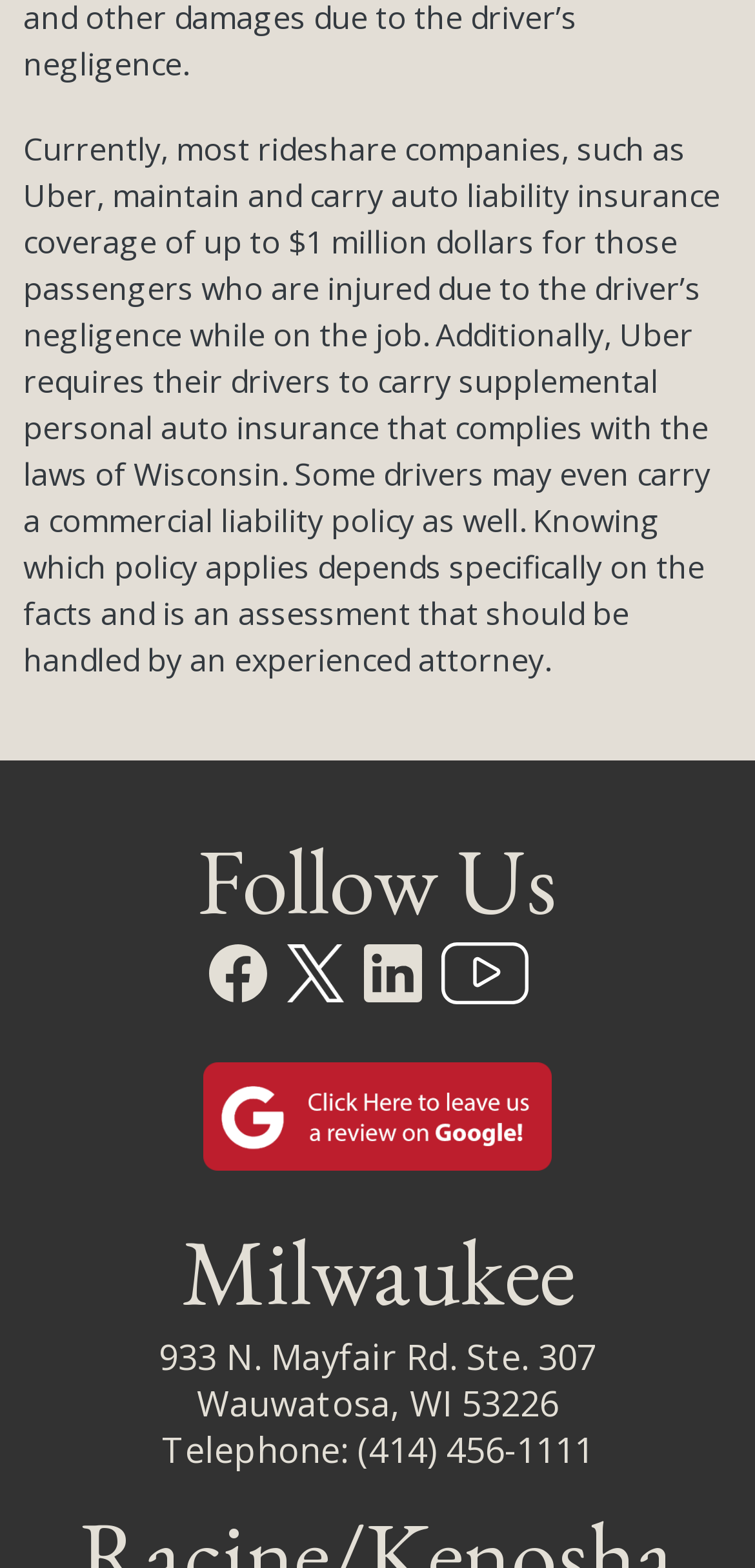Using the provided element description "alt="Follow Us on X"", determine the bounding box coordinates of the UI element.

[0.378, 0.612, 0.481, 0.639]